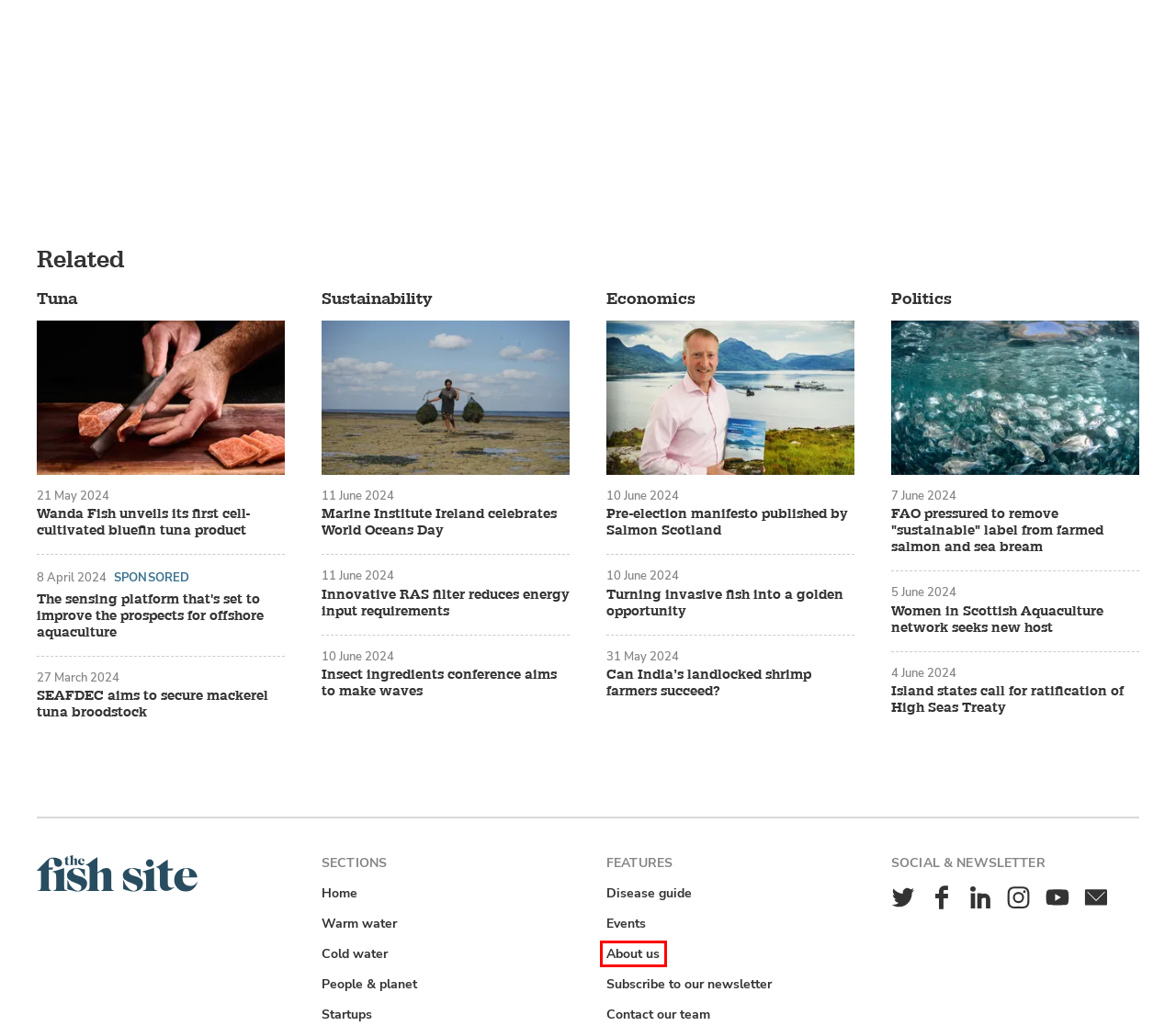Given a webpage screenshot featuring a red rectangle around a UI element, please determine the best description for the new webpage that appears after the element within the bounding box is clicked. The options are:
A. Wanda Fish unveils its first cell-cultivated bluefin tuna product | The Fish Site
B. FAO pressured to remove "sustainable" label from farmed salmon and sea bream | The Fish Site
C. About The Fish Site | The Fish Site
D. Women in Scottish Aquaculture network seeks new host | The Fish Site
E. Island states call for ratification of High Seas Treaty | The Fish Site
F. SEAFDEC aims to secure mackerel tuna broodstock | The Fish Site
G. Can India’s landlocked shrimp farmers succeed? | The Fish Site
H. The sensing platform that's set to improve the prospects for offshore aquaculture | The Fish Site

C